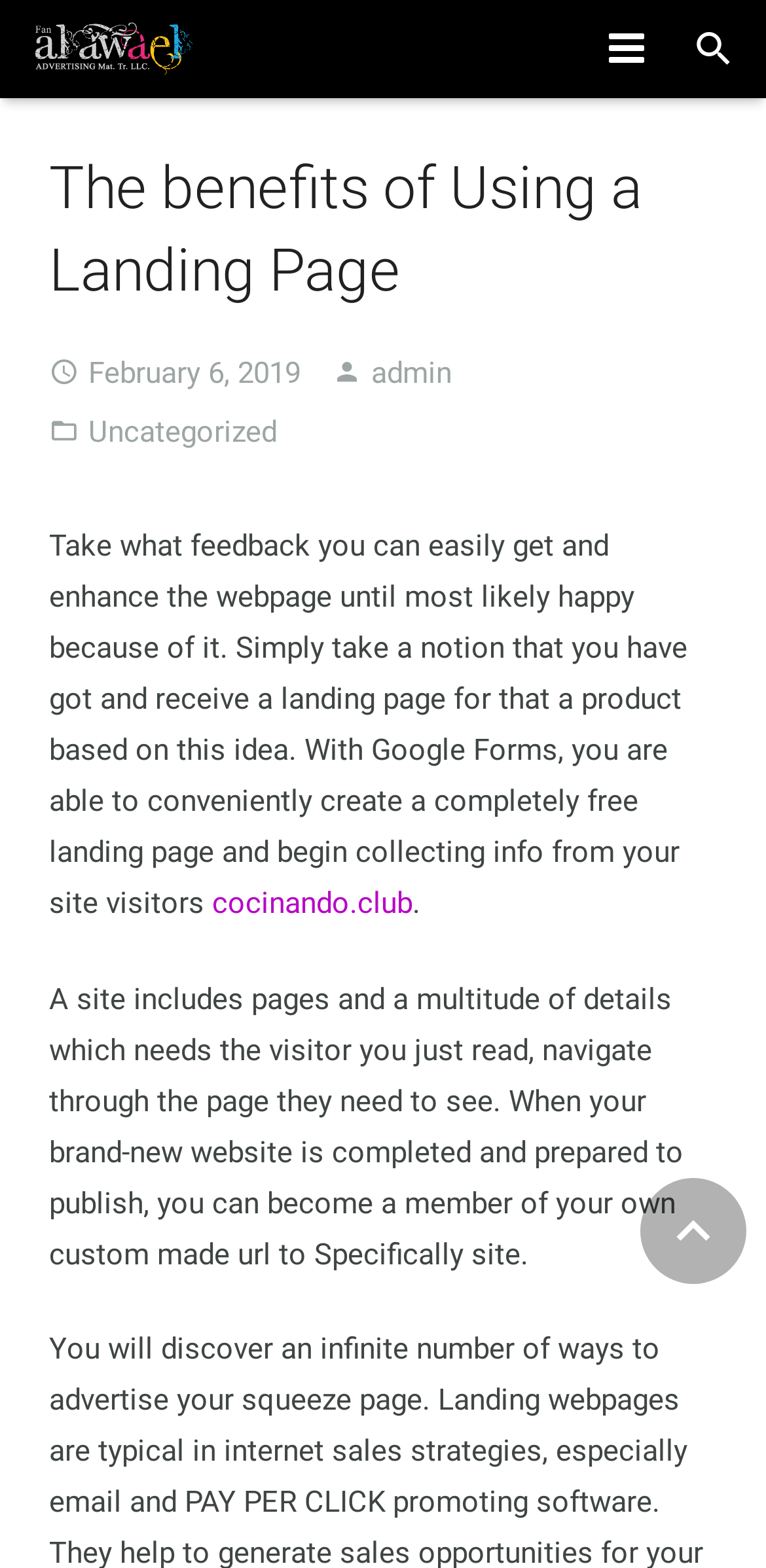Respond to the following question using a concise word or phrase: 
What is the URL mentioned in the article?

cocinando.club